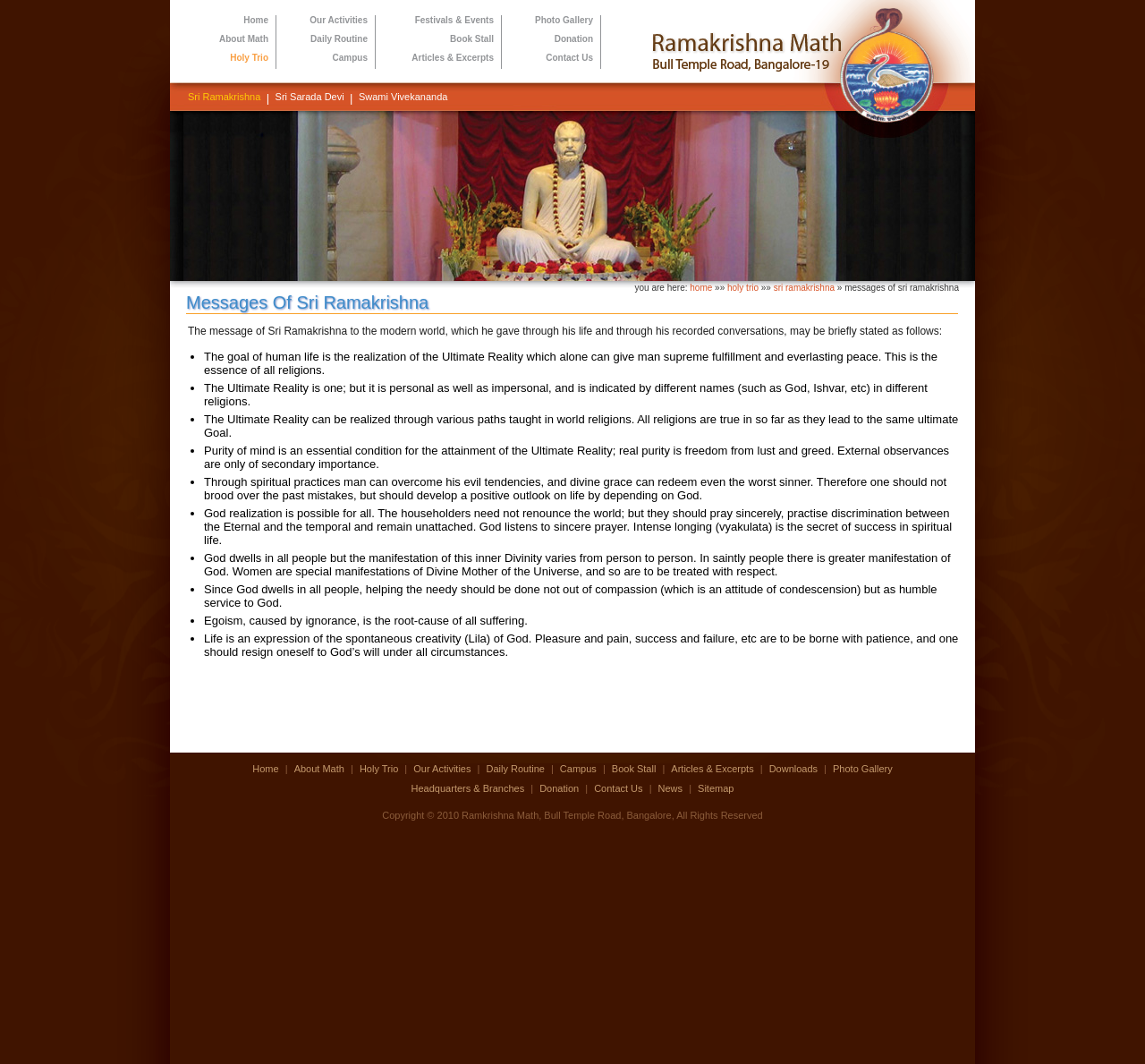Can you show the bounding box coordinates of the region to click on to complete the task described in the instruction: "go to About Math"?

[0.191, 0.032, 0.234, 0.041]